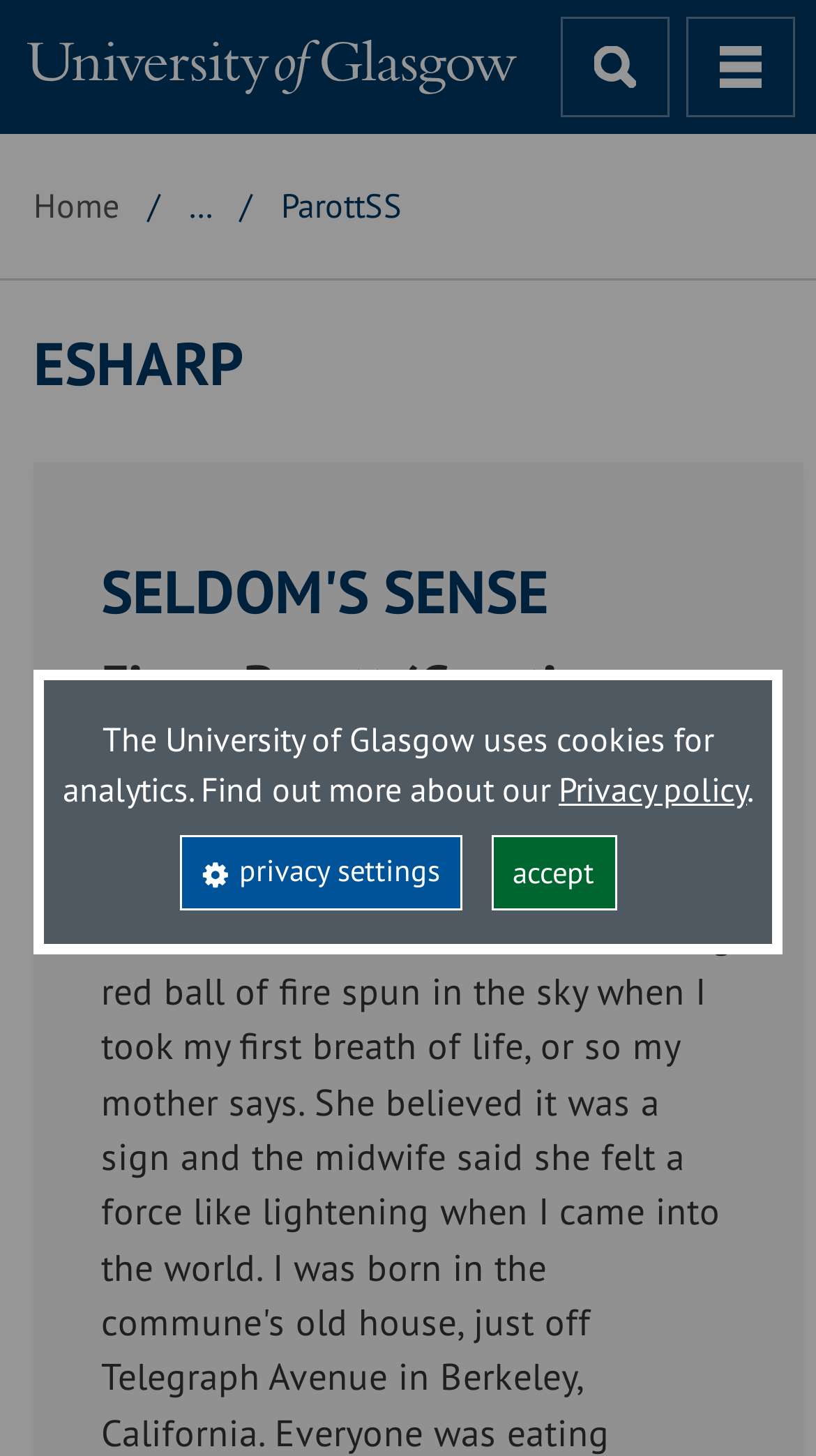Provide the bounding box coordinates for the area that should be clicked to complete the instruction: "go to University of Glasgow homepage".

[0.0, 0.0, 0.6, 0.092]